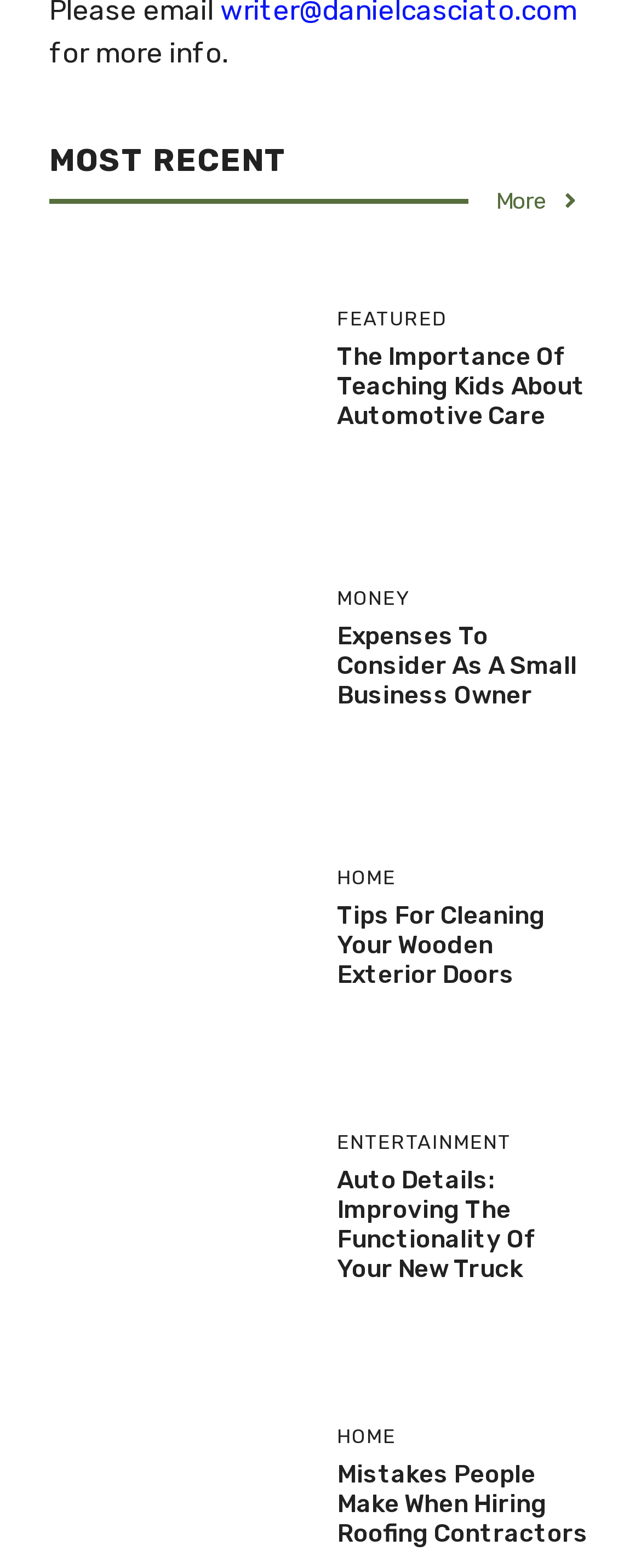From the screenshot, find the bounding box of the UI element matching this description: "More". Supply the bounding box coordinates in the form [left, top, right, bottom], each a float between 0 and 1.

[0.773, 0.117, 0.906, 0.139]